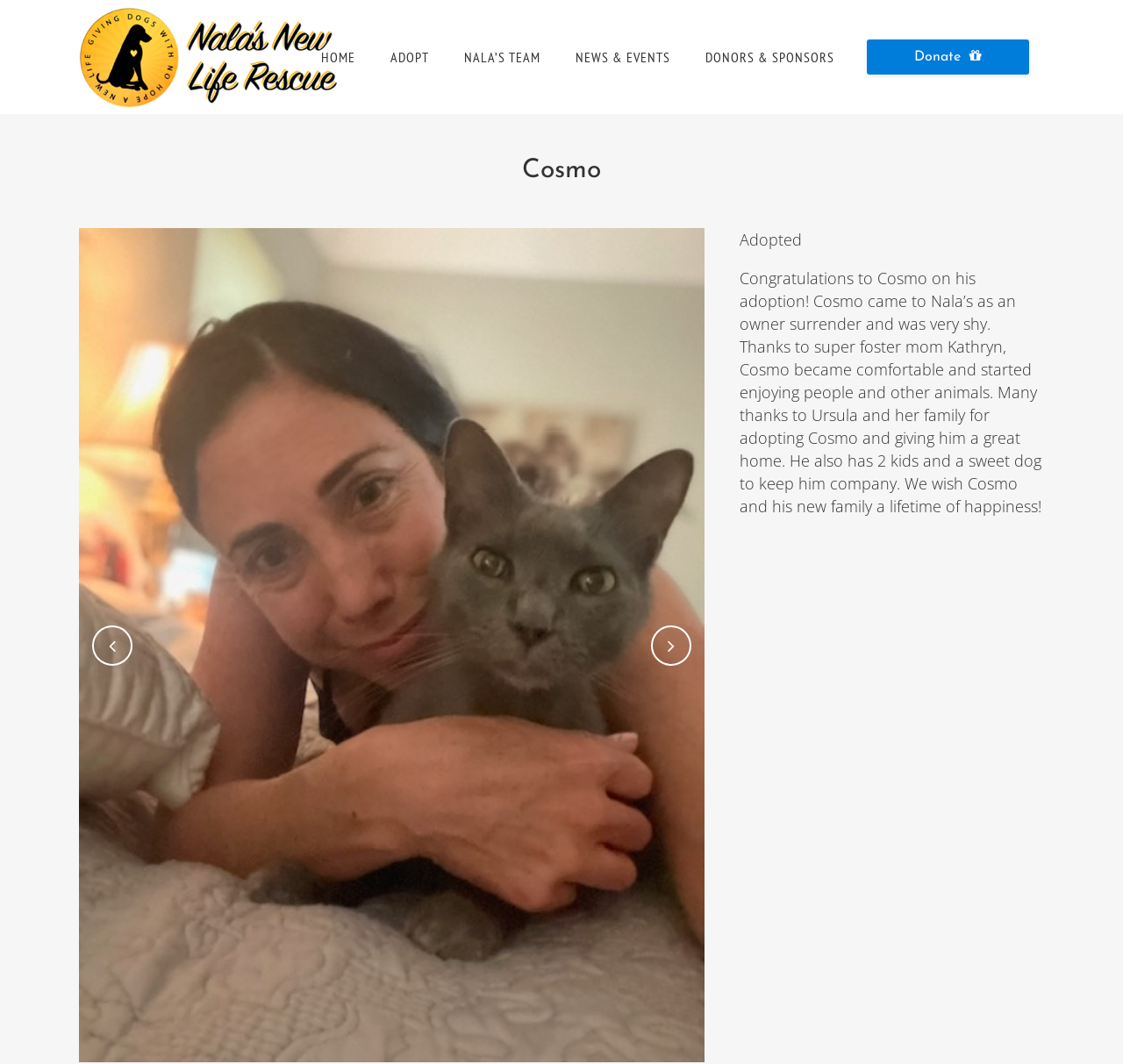Describe all the significant parts and information present on the webpage.

This webpage is about Cosmo, a dog that has been adopted through Nala's New Life Rescue. At the top left corner, there are five identical logo images. Below the logos, there is a navigation menu with links to "HOME", "ADOPT", "NALA'S TEAM", "NEWS & EVENTS", and "DONORS & SPONSORS". 

On the right side of the navigation menu, there is a "Donate" button with a heart icon. Below the navigation menu, there is a large heading that reads "Cosmo". 

The main content of the webpage is a congratulatory message to Cosmo on his adoption. The message is located below the heading and is divided into two parts. The first part is a short label that says "Adopted". The second part is a longer paragraph that tells the story of Cosmo's adoption, including his background, his foster mom Kathryn, and his new family with Ursula and her family. 

At the bottom of the page, there are two social media links, one with a Facebook icon and the other with an Instagram icon.